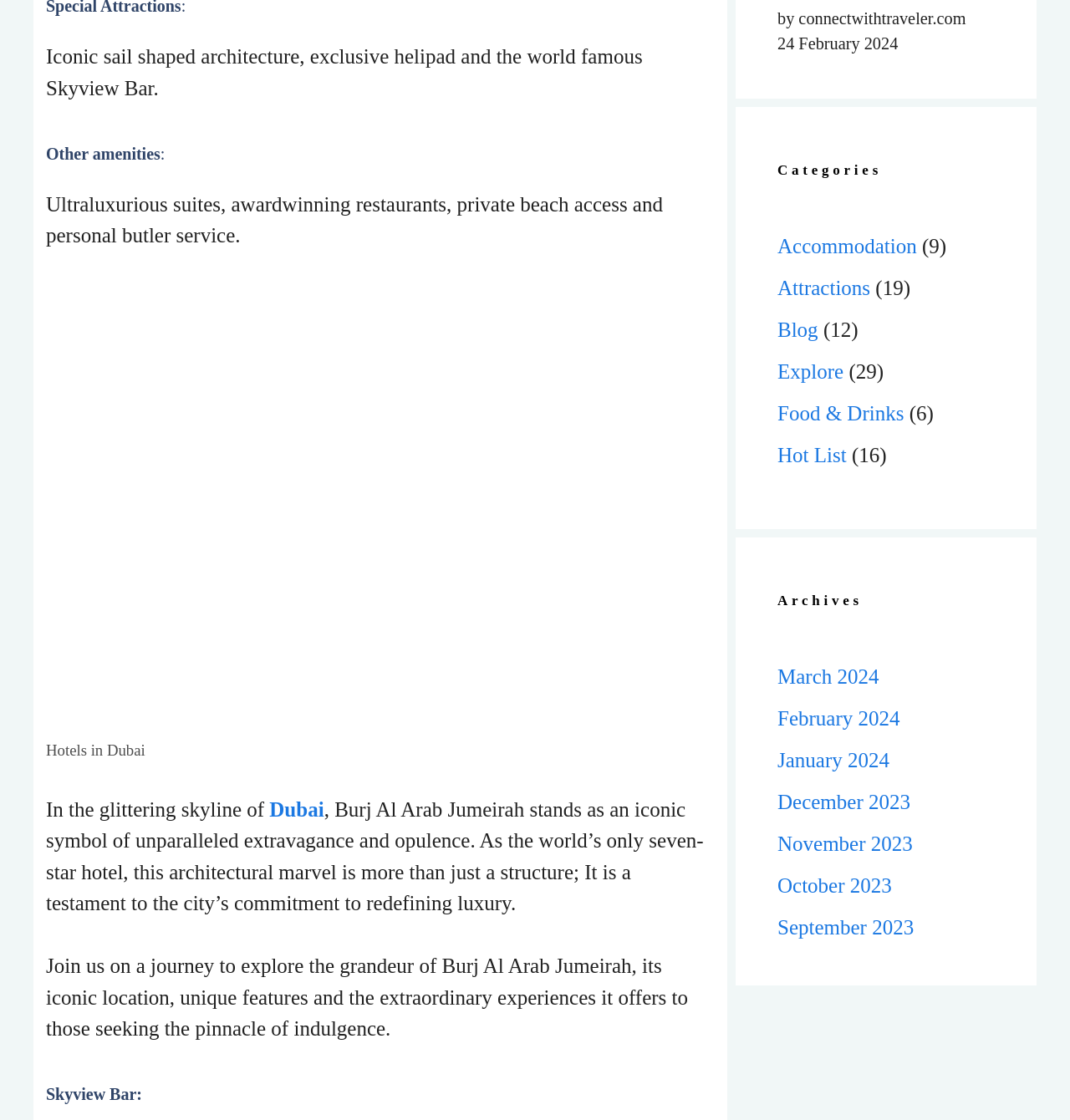What is the name of the hotel described on this webpage?
Please utilize the information in the image to give a detailed response to the question.

I determined the answer by reading the text on the webpage, which mentions 'Burj Al Arab Jumeirah' as the name of the hotel.